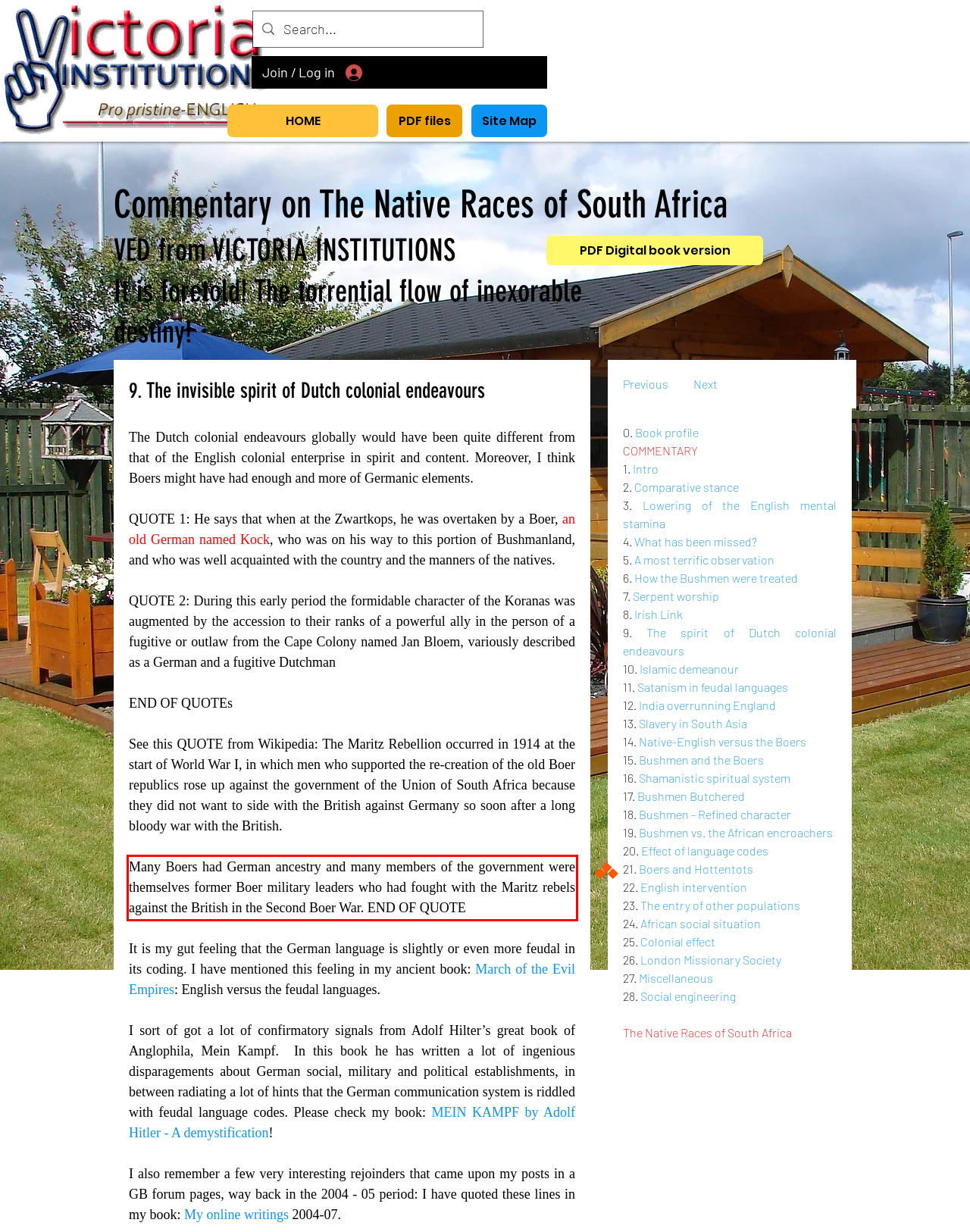Perform OCR on the text inside the red-bordered box in the provided screenshot and output the content.

Many Boers had German ancestry and many members of the government were themselves former Boer military leaders who had fought with the Maritz rebels against the British in the Second Boer War. END OF QUOTE